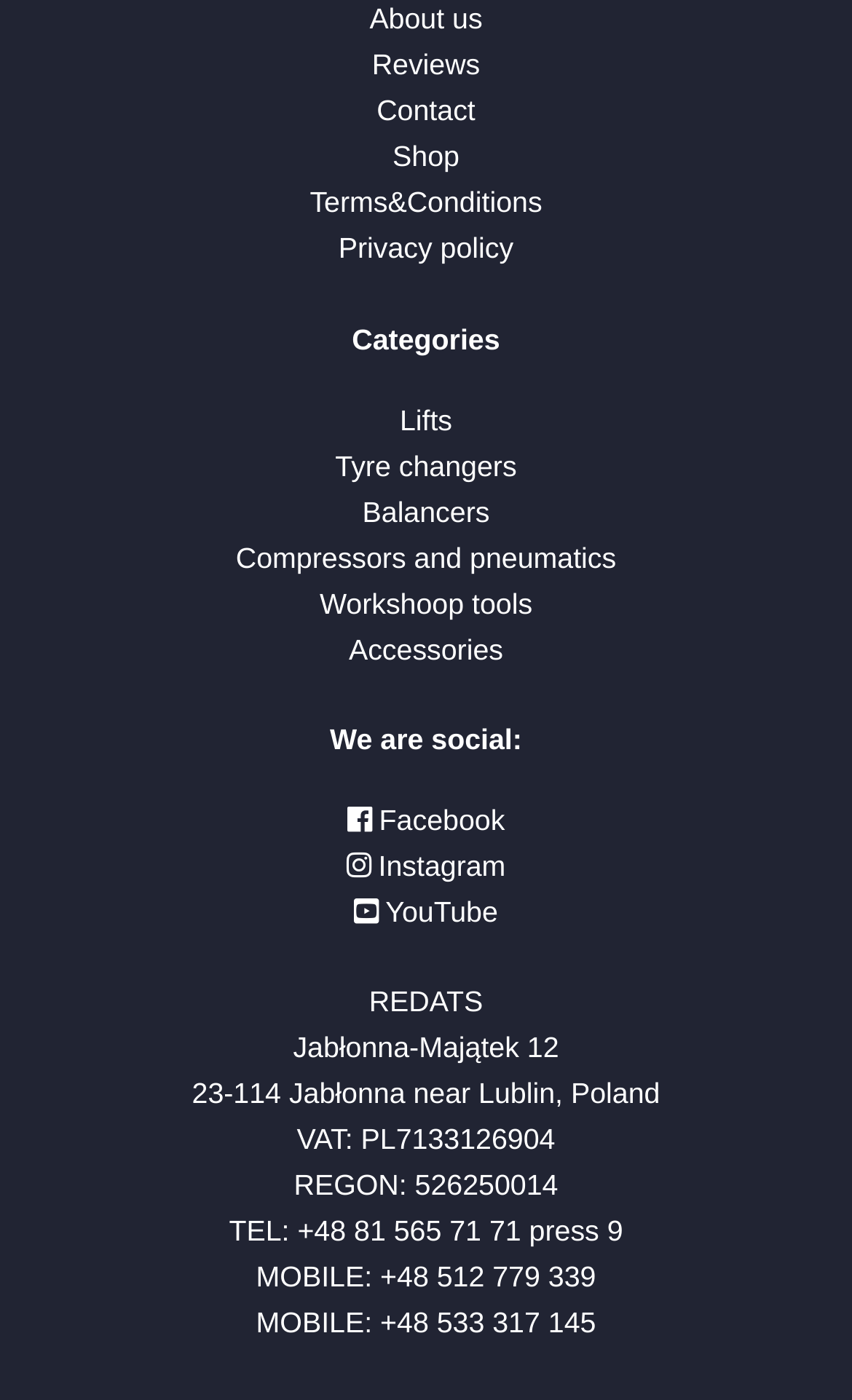Please identify the bounding box coordinates of the clickable region that I should interact with to perform the following instruction: "view Lifts category". The coordinates should be expressed as four float numbers between 0 and 1, i.e., [left, top, right, bottom].

[0.469, 0.289, 0.531, 0.312]